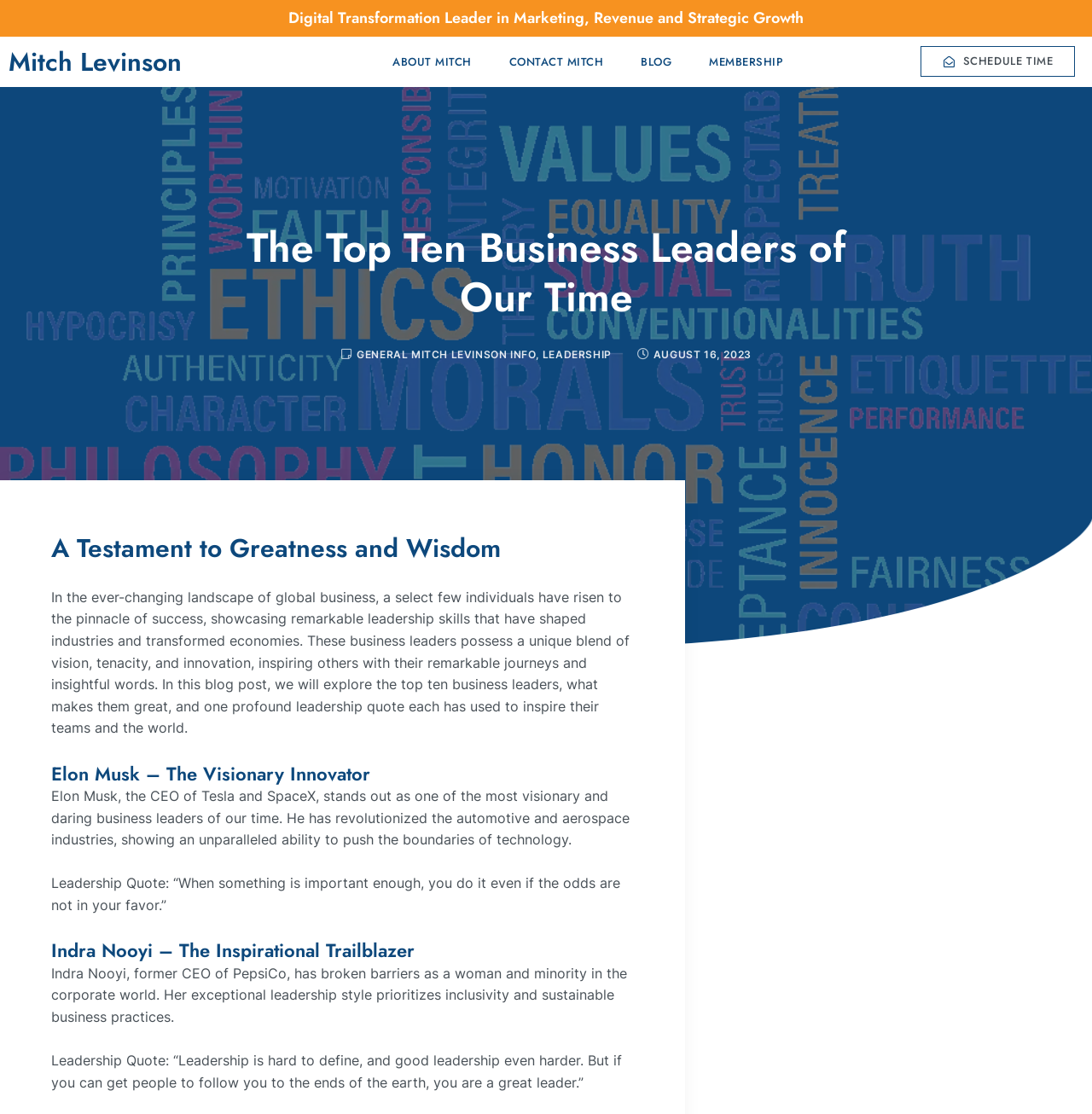Who is the digital transformation leader in marketing?
Answer the question with a detailed and thorough explanation.

Based on the webpage, the heading 'Digital Transformation Leader in Marketing, Revenue and Strategic Growth' is associated with the name 'Mitch Levinson', indicating that he is the digital transformation leader in marketing.